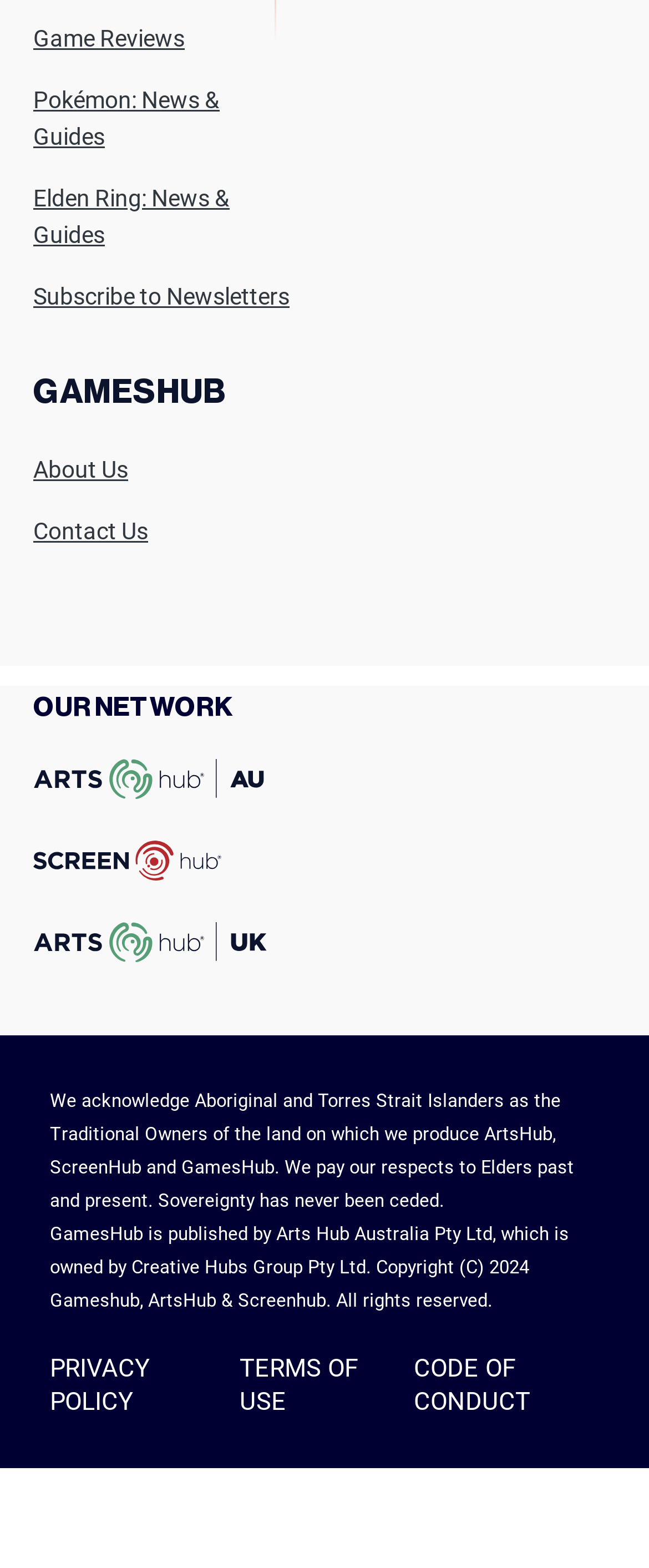Bounding box coordinates are to be given in the format (top-left x, top-left y, bottom-right x, bottom-right y). All values must be floating point numbers between 0 and 1. Provide the bounding box coordinate for the UI element described as: Artshub AU Logo Footer

[0.051, 0.484, 0.413, 0.514]